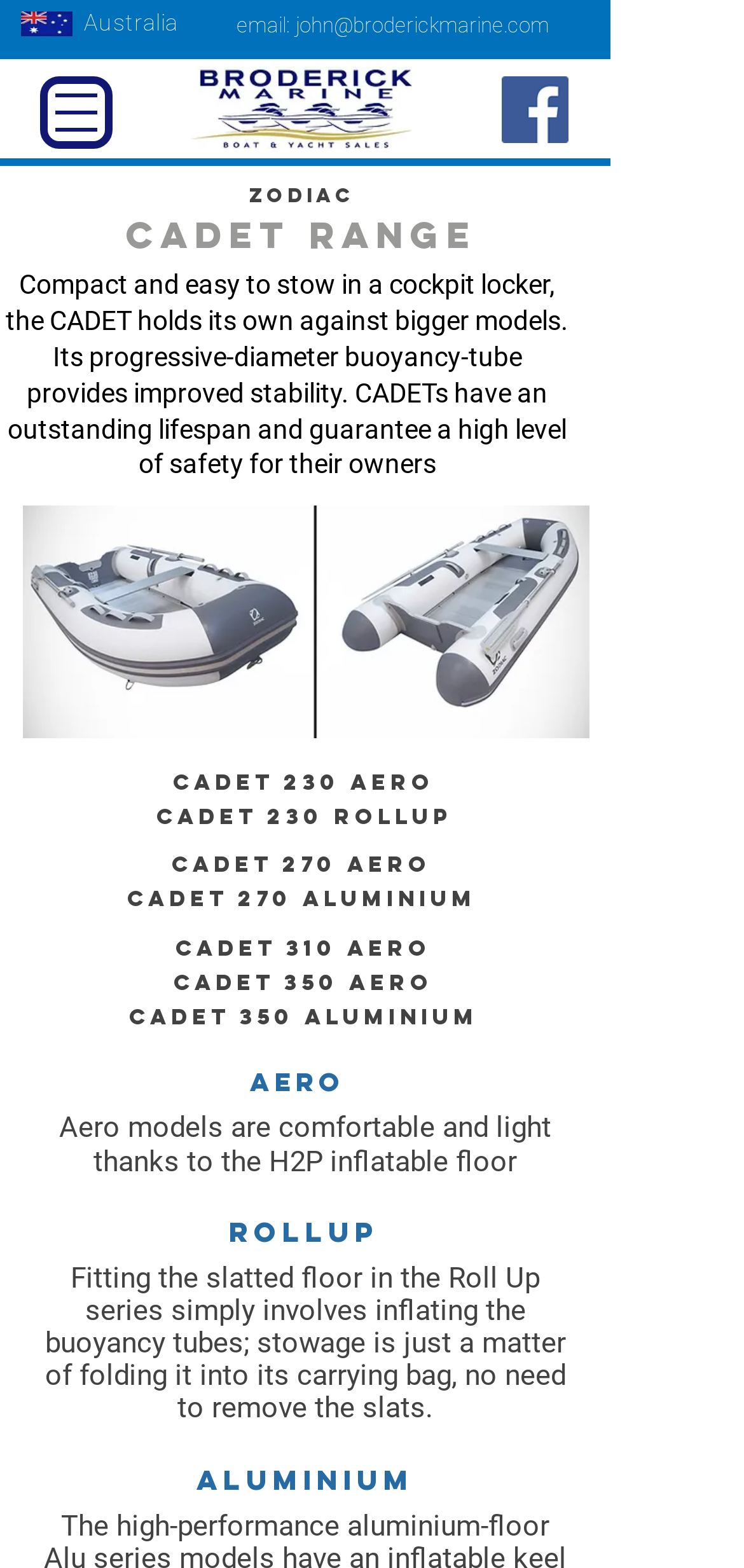Using a single word or phrase, answer the following question: 
What is the benefit of CADET models?

High level of safety